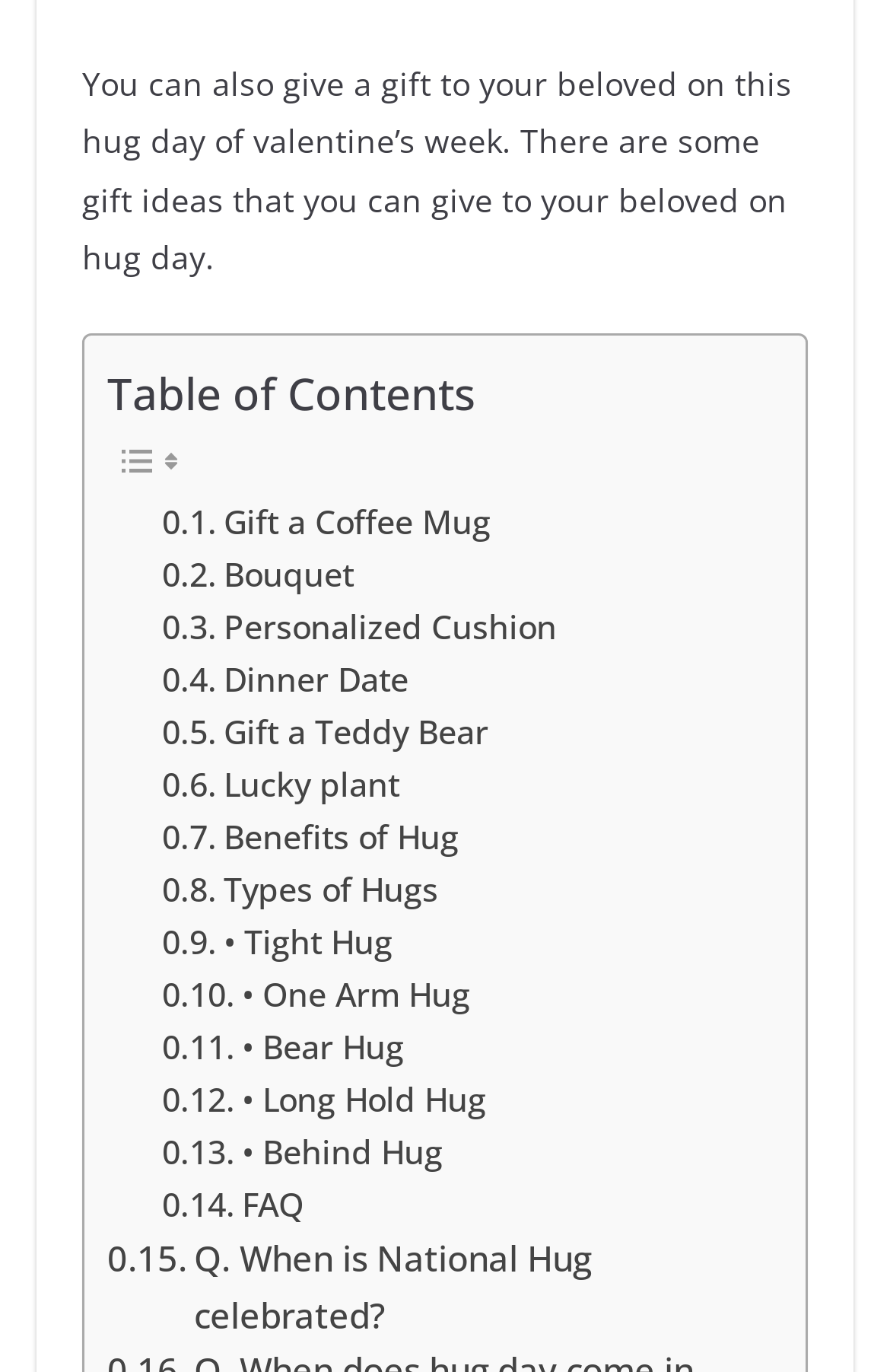Pinpoint the bounding box coordinates of the clickable area needed to execute the instruction: "Learn about the types of hugs". The coordinates should be specified as four float numbers between 0 and 1, i.e., [left, top, right, bottom].

[0.182, 0.629, 0.492, 0.667]